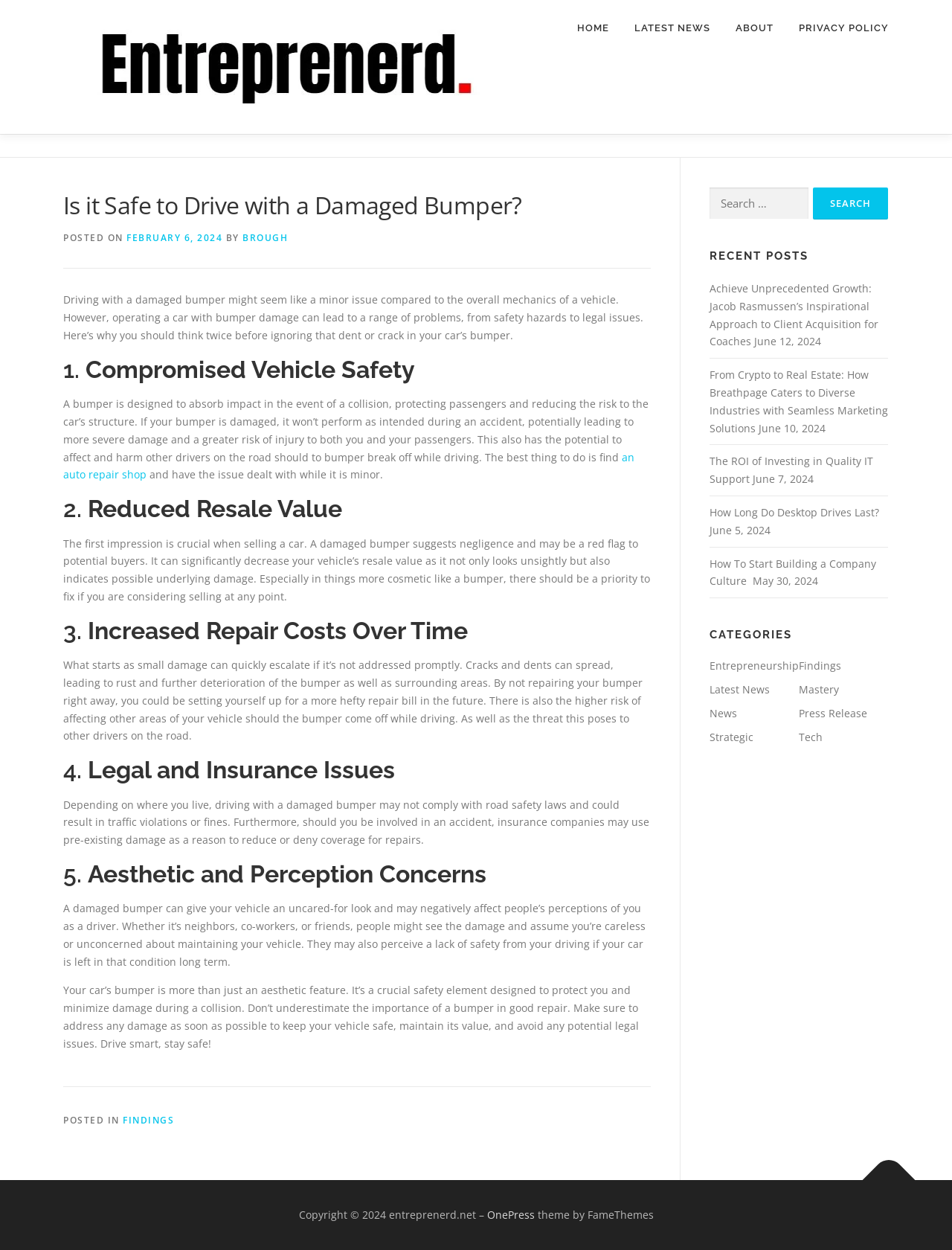Could you determine the bounding box coordinates of the clickable element to complete the instruction: "Read the latest news"? Provide the coordinates as four float numbers between 0 and 1, i.e., [left, top, right, bottom].

[0.653, 0.0, 0.759, 0.045]